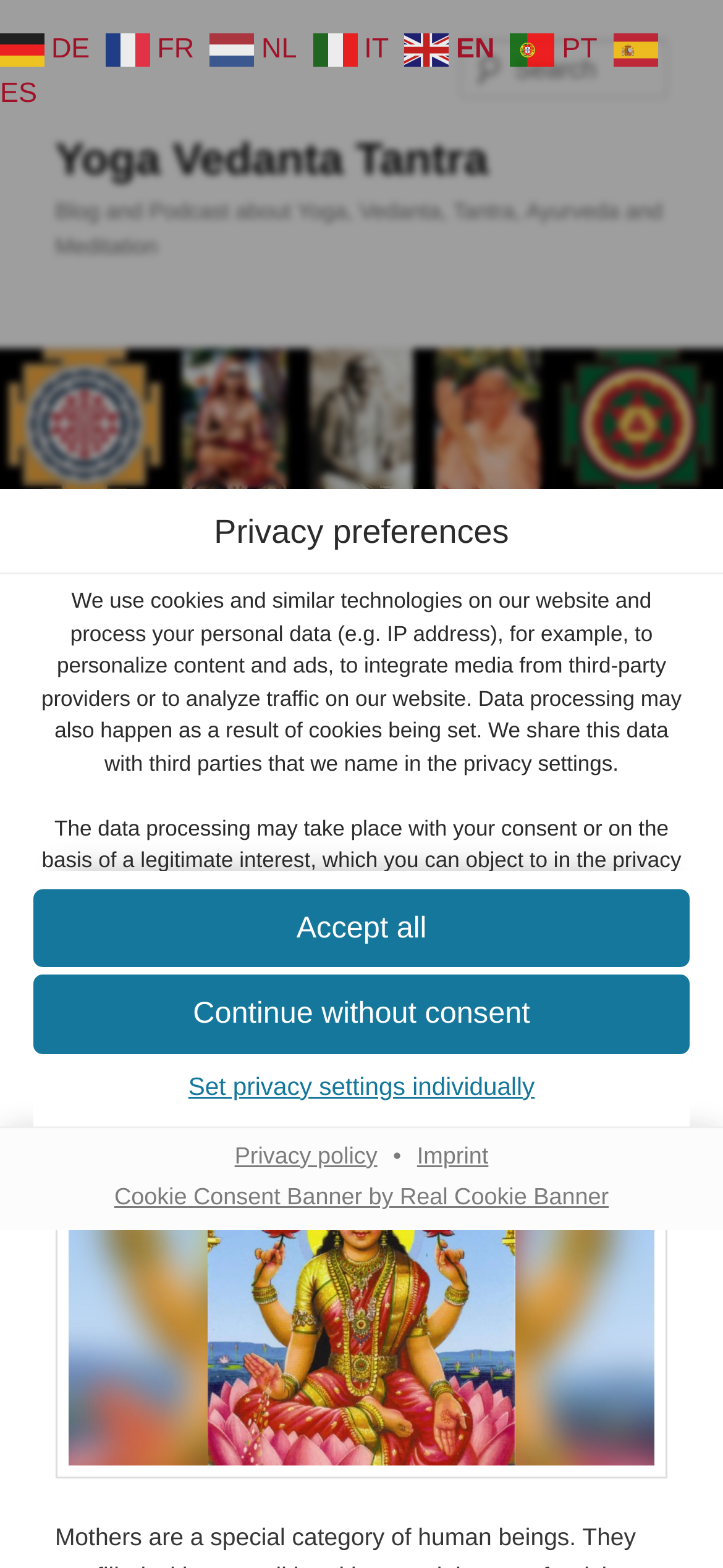What is the minimum age requirement to consent to this service?
Could you please answer the question thoroughly and with as much detail as possible?

The webpage states that if you are under 16 years old, you are not permitted to consent to this service, and you need to ask your parents or guardians to agree to the service with you.